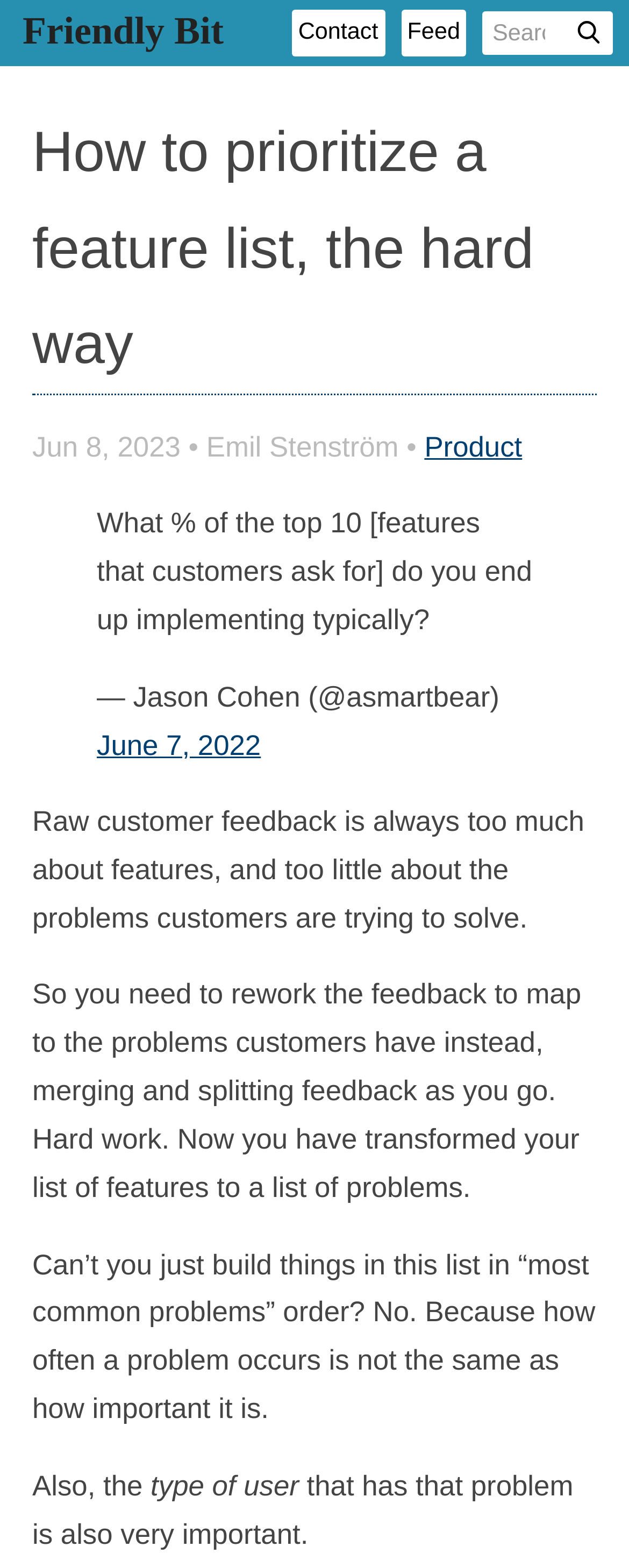Summarize the webpage in an elaborate manner.

This webpage is about prioritizing a feature list, with a focus on understanding customer problems. At the top, there are three links: "Friendly Bit", "Contact", and "Subscribe to feed", with a search box and a search button to the right. Below these elements, there is a header section with the title "How to prioritize a feature list, the hard way" and a timestamp "Jun 8, 2023". The author's name, "Emil Stenström", is also displayed, along with a link to "Product".

The main content of the page is a blockquote with a quote from Jason Cohen, which is a question about implementing customer-requested features. Below this quote, there is a series of paragraphs discussing the importance of understanding customer problems, rather than just focusing on features. The text explains that raw customer feedback is often too focused on features and not enough on the problems customers are trying to solve. It then outlines a process for reworking feedback to map to customer problems, and notes that the frequency of a problem is not the same as its importance.

Throughout the page, there are no images except for a small icon in the search box. The overall layout is organized, with clear headings and concise text.